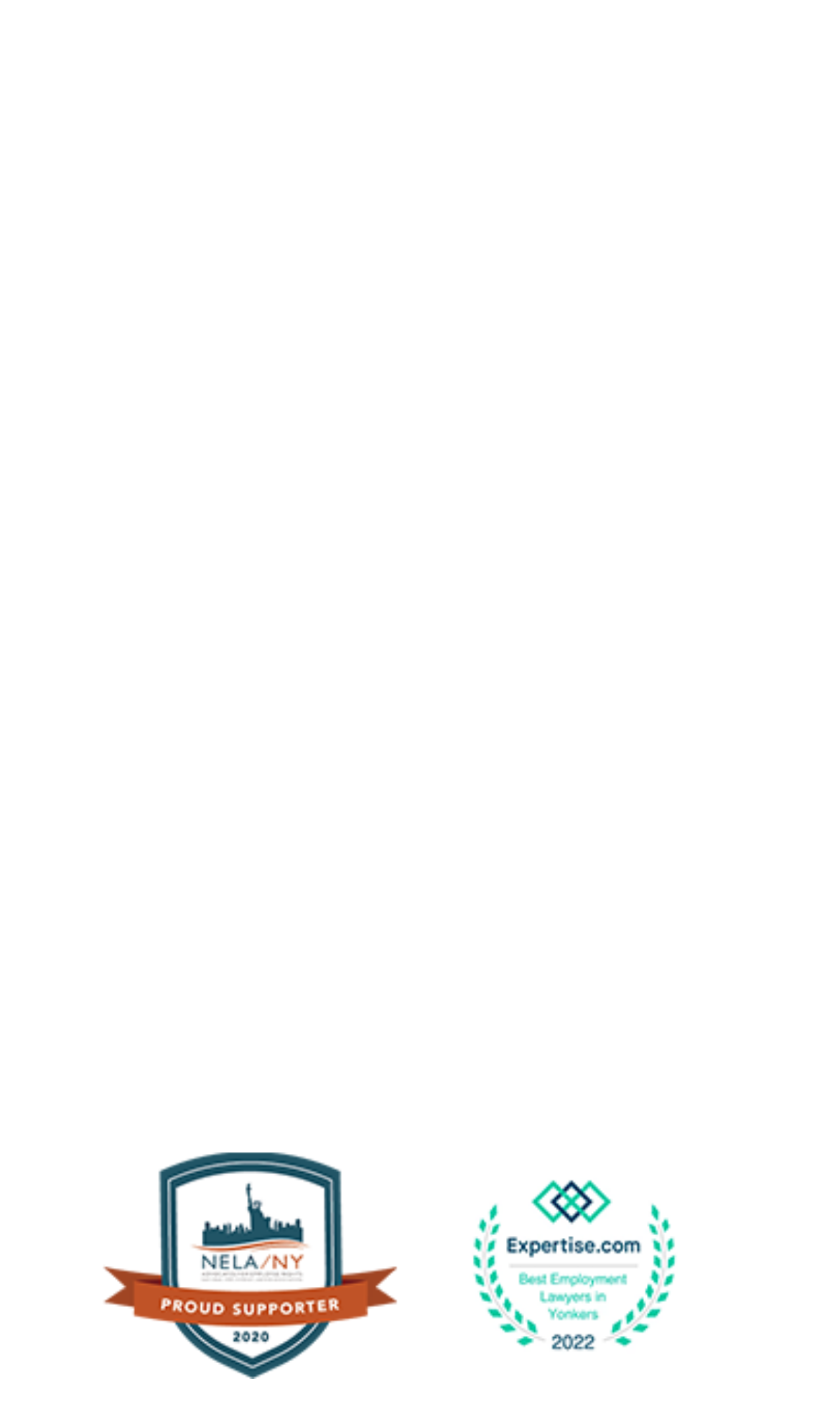Respond to the question below with a single word or phrase: How many images are on the page?

4